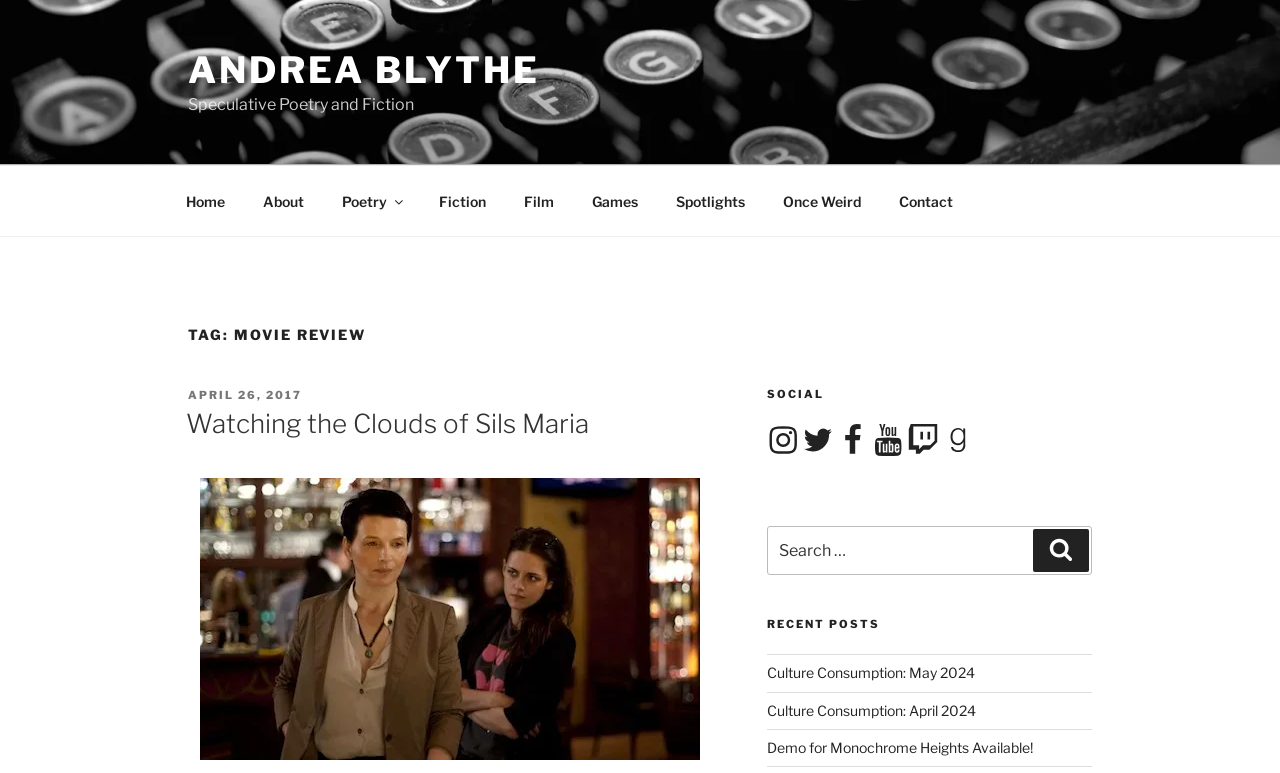Identify the bounding box coordinates of the clickable region necessary to fulfill the following instruction: "go to home page". The bounding box coordinates should be four float numbers between 0 and 1, i.e., [left, top, right, bottom].

[0.131, 0.228, 0.189, 0.292]